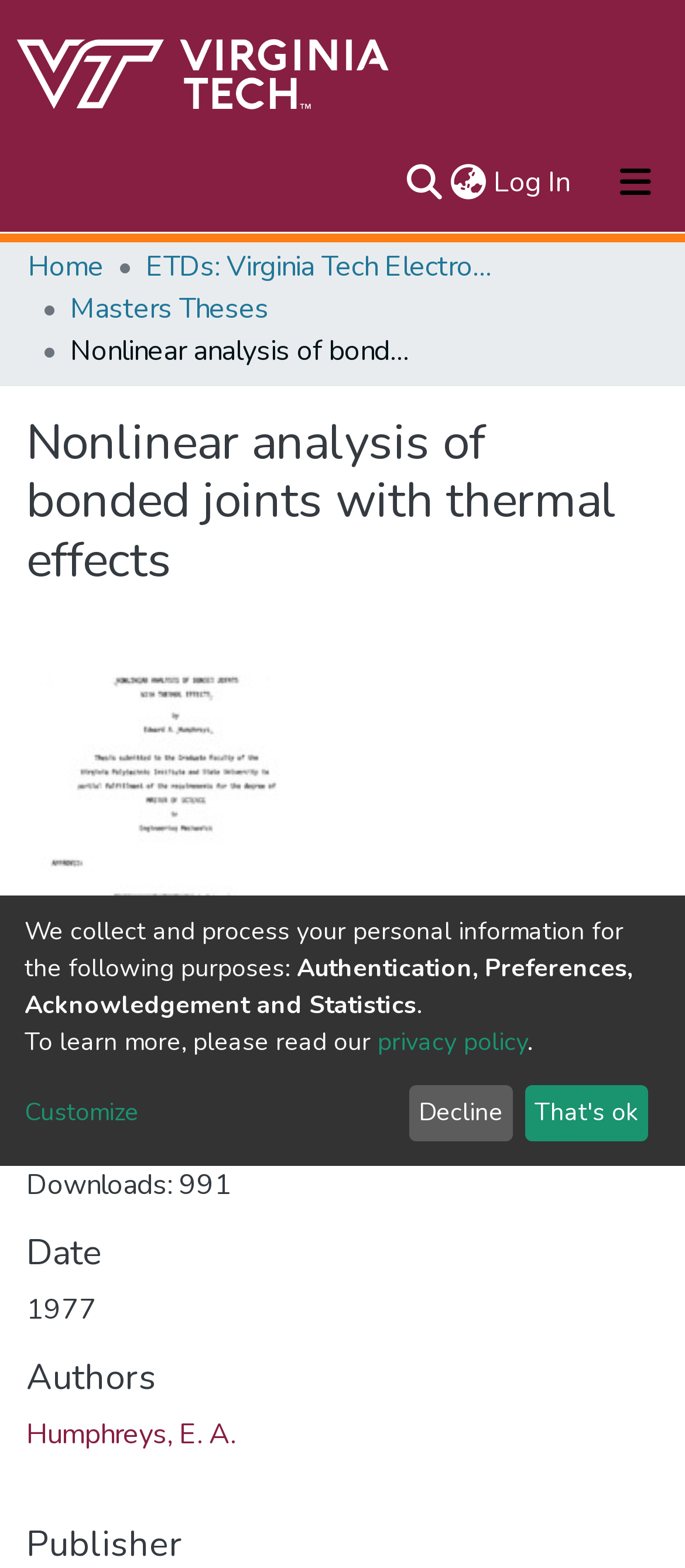Determine the bounding box coordinates of the region to click in order to accomplish the following instruction: "Read the article by Adeiza". Provide the coordinates as four float numbers between 0 and 1, specifically [left, top, right, bottom].

None